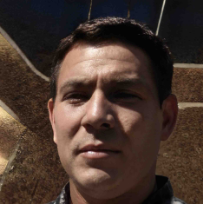What is Paul Roberts' current workplace?
From the image, provide a succinct answer in one word or a short phrase.

Standard Life Aberdeen plc